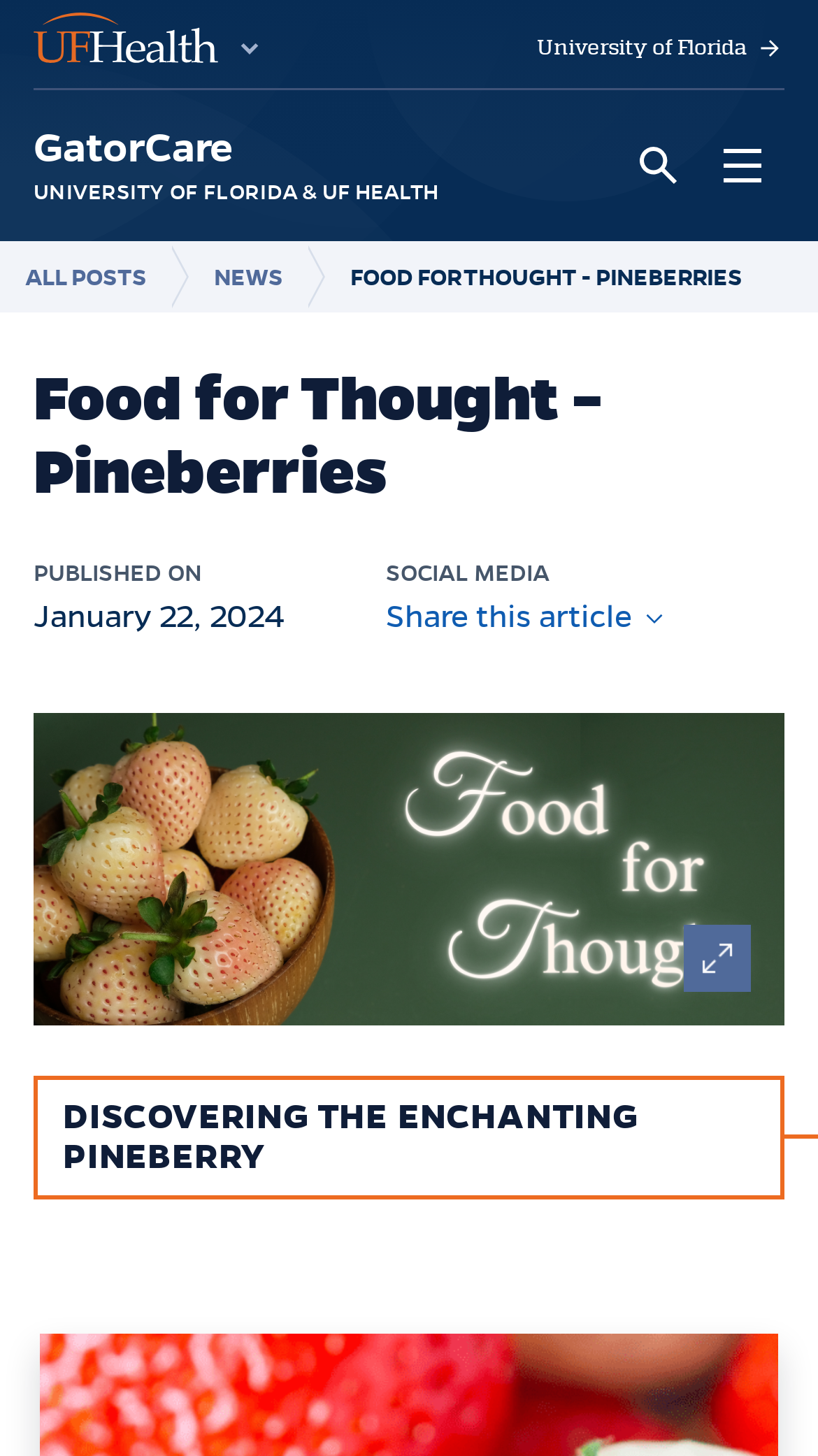Please find the bounding box coordinates of the element that needs to be clicked to perform the following instruction: "Share this article". The bounding box coordinates should be four float numbers between 0 and 1, represented as [left, top, right, bottom].

[0.472, 0.411, 0.818, 0.437]